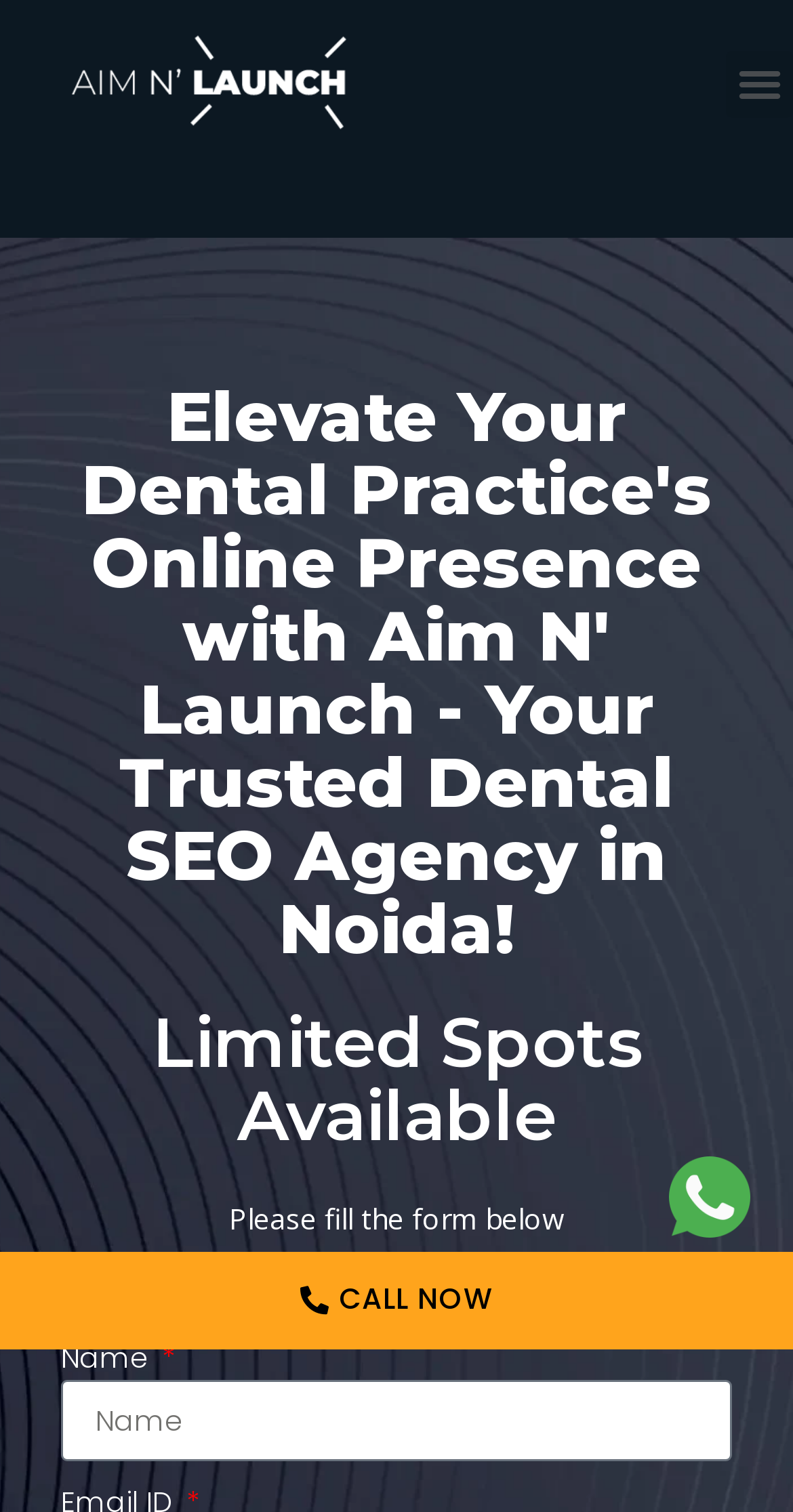Identify and extract the heading text of the webpage.

Dental SEO Services in Noida